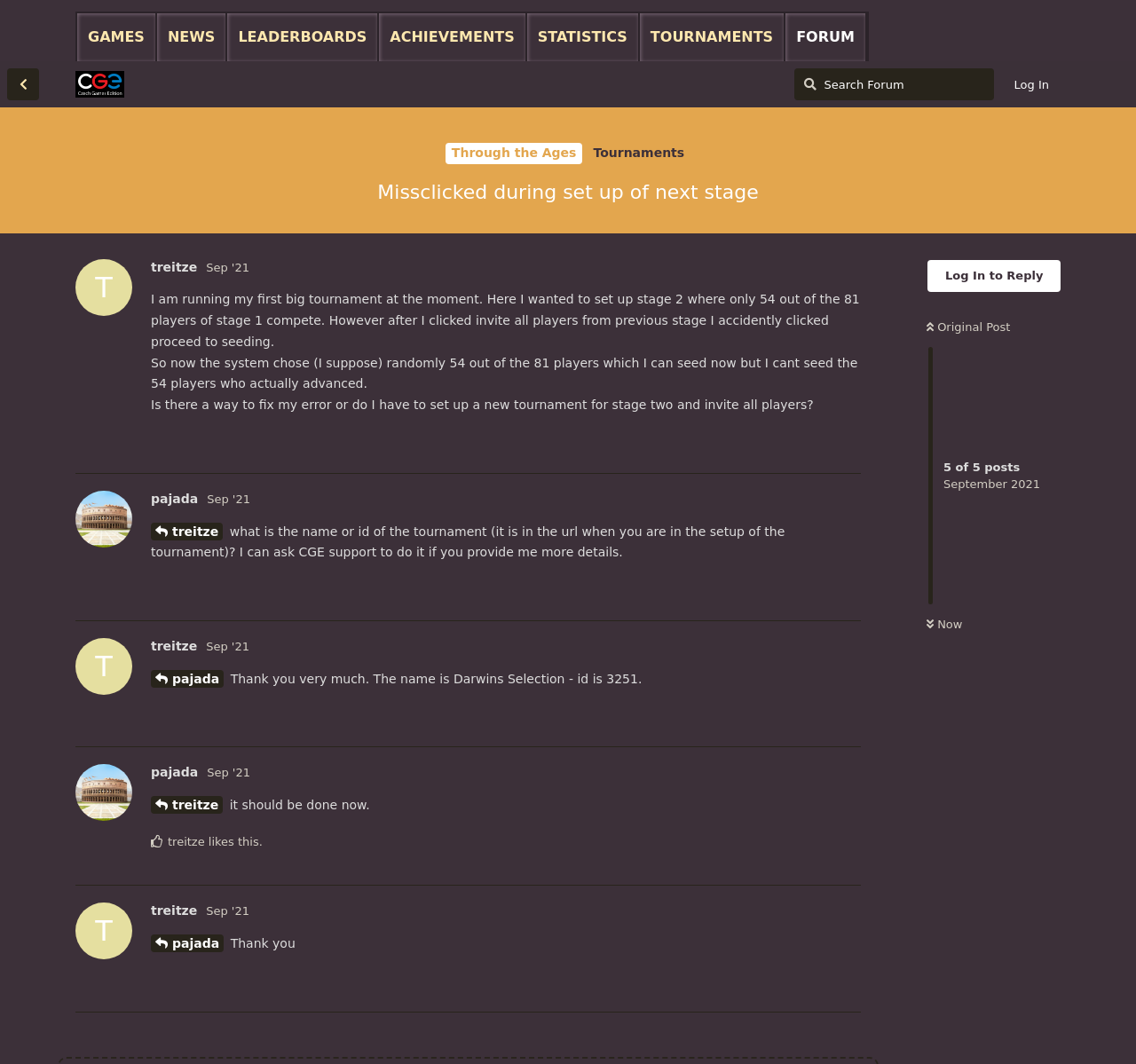Indicate the bounding box coordinates of the element that needs to be clicked to satisfy the following instruction: "Click on the 'Log In' button". The coordinates should be four float numbers between 0 and 1, i.e., [left, top, right, bottom].

[0.882, 0.065, 0.934, 0.095]